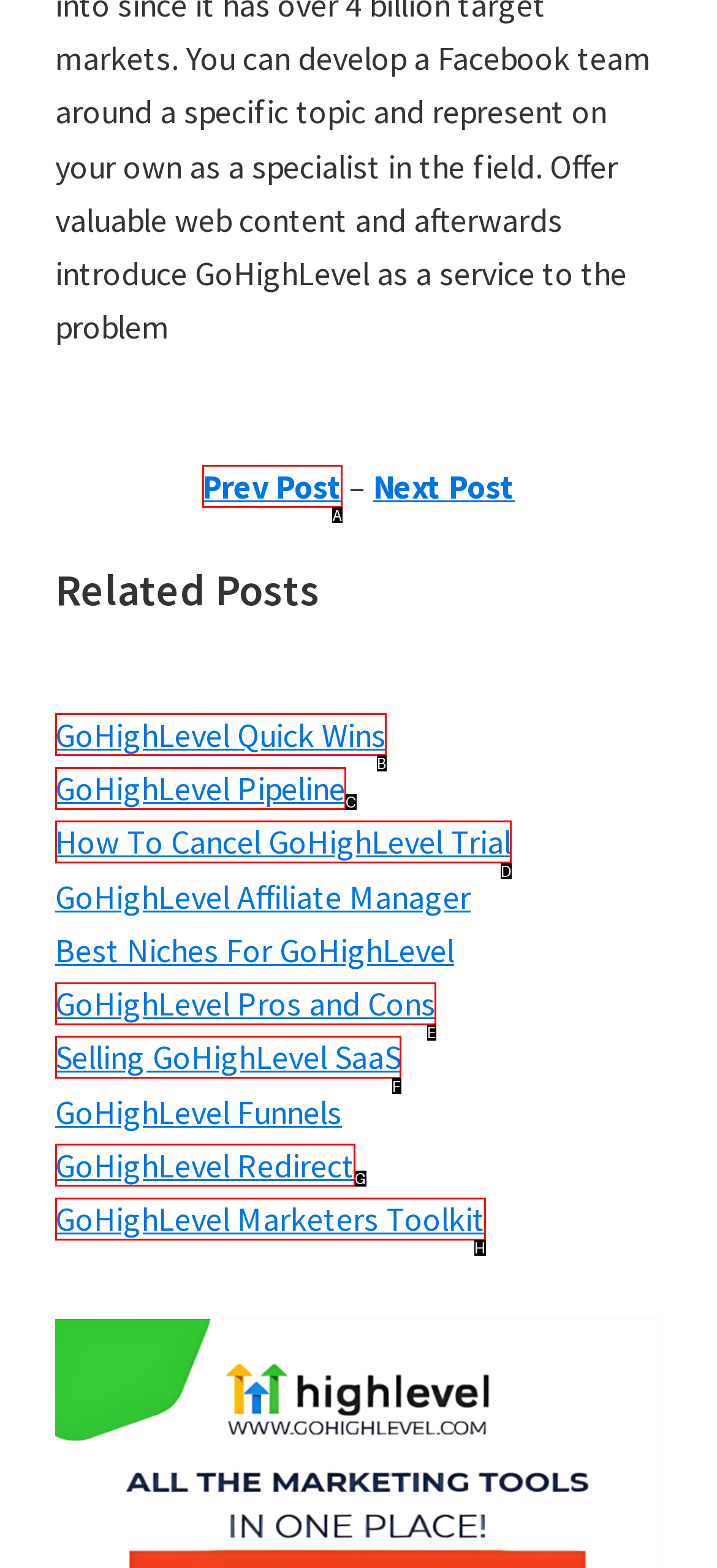From the options presented, which lettered element matches this description: GoHighLevel Pipeline
Reply solely with the letter of the matching option.

C